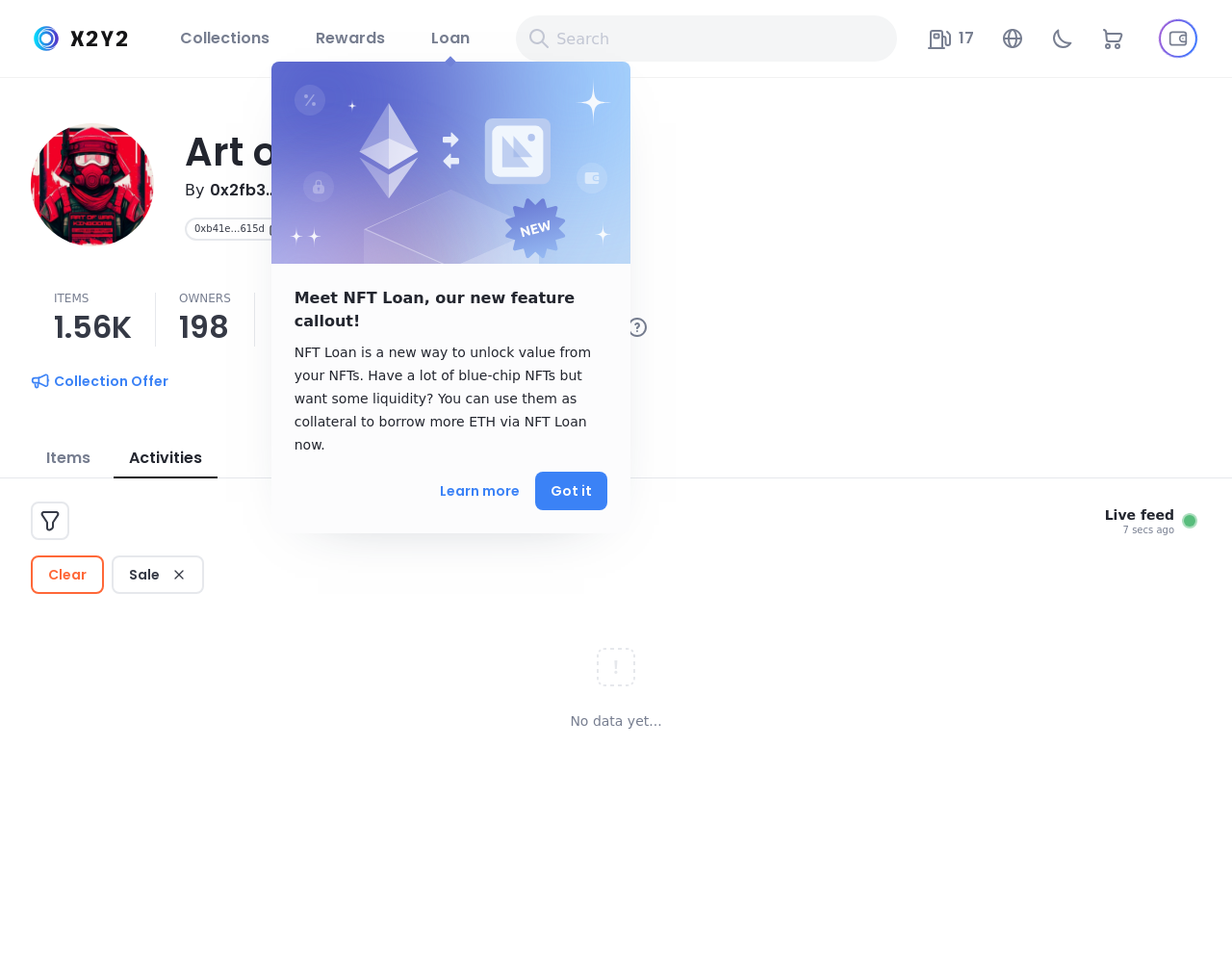Determine the bounding box coordinates of the region I should click to achieve the following instruction: "Copy to clipboard". Ensure the bounding box coordinates are four float numbers between 0 and 1, i.e., [left, top, right, bottom].

[0.15, 0.222, 0.238, 0.246]